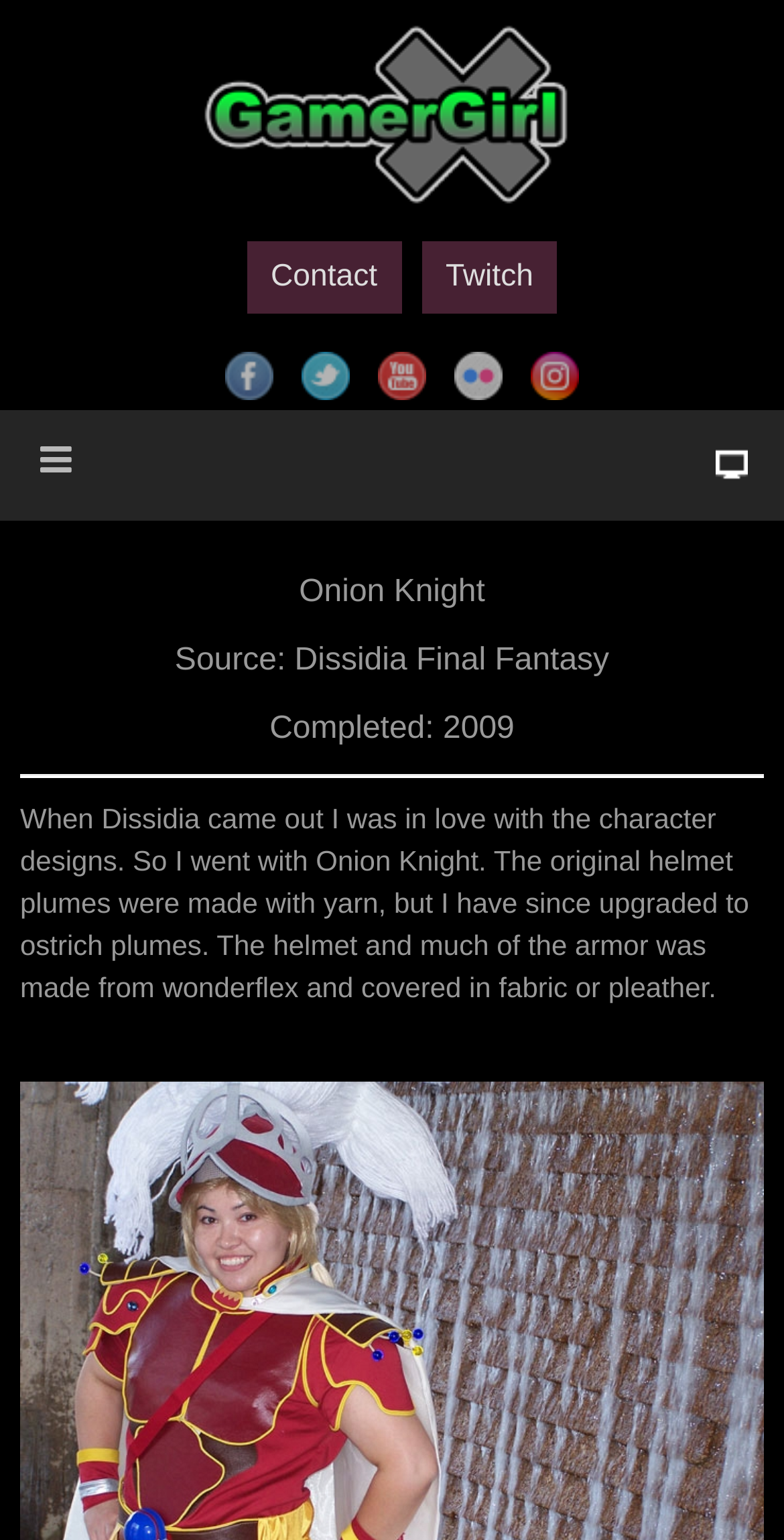Find the bounding box of the web element that fits this description: "Privacy Statement".

None